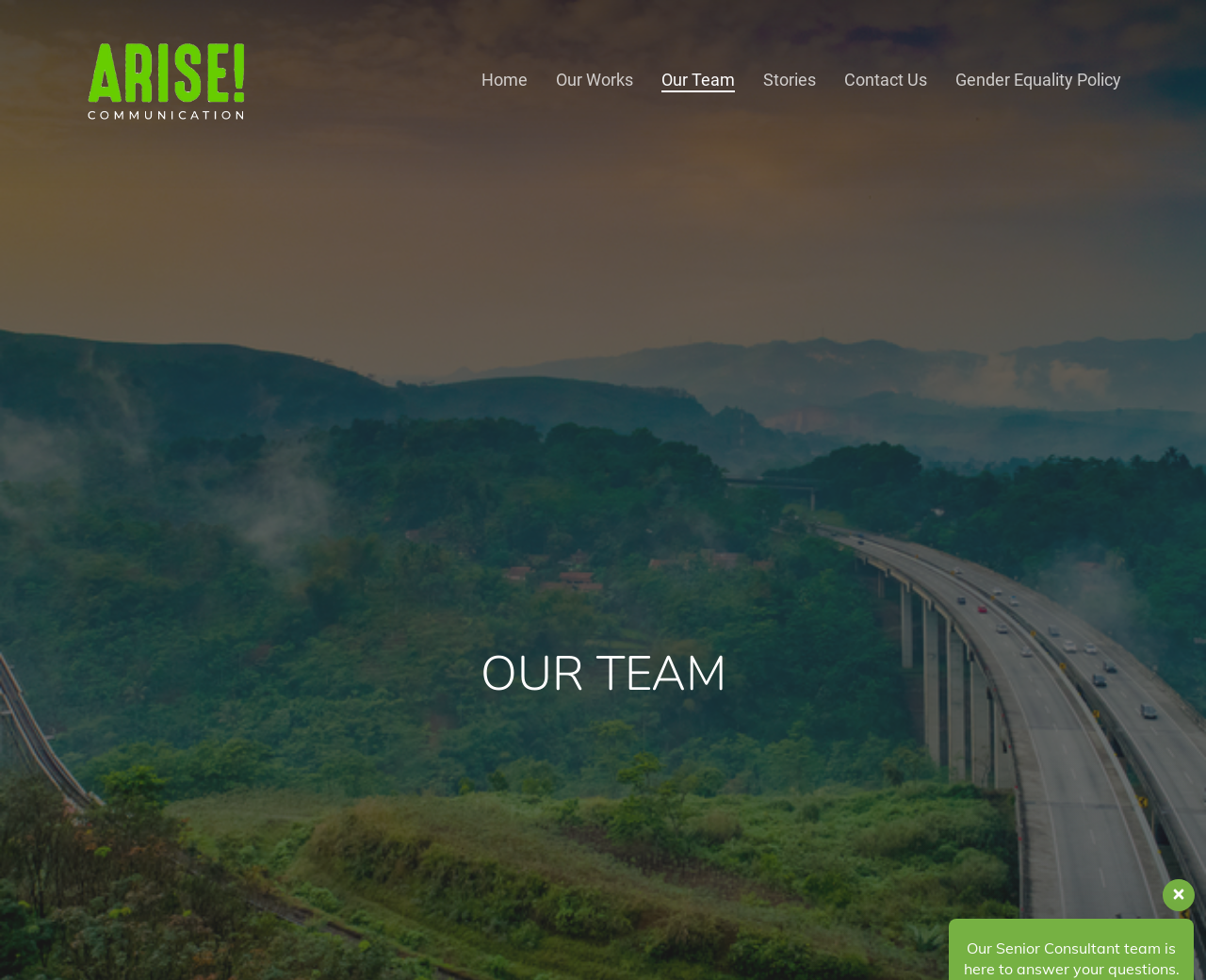Calculate the bounding box coordinates for the UI element based on the following description: "Post a Job". Ensure the coordinates are four float numbers between 0 and 1, i.e., [left, top, right, bottom].

None